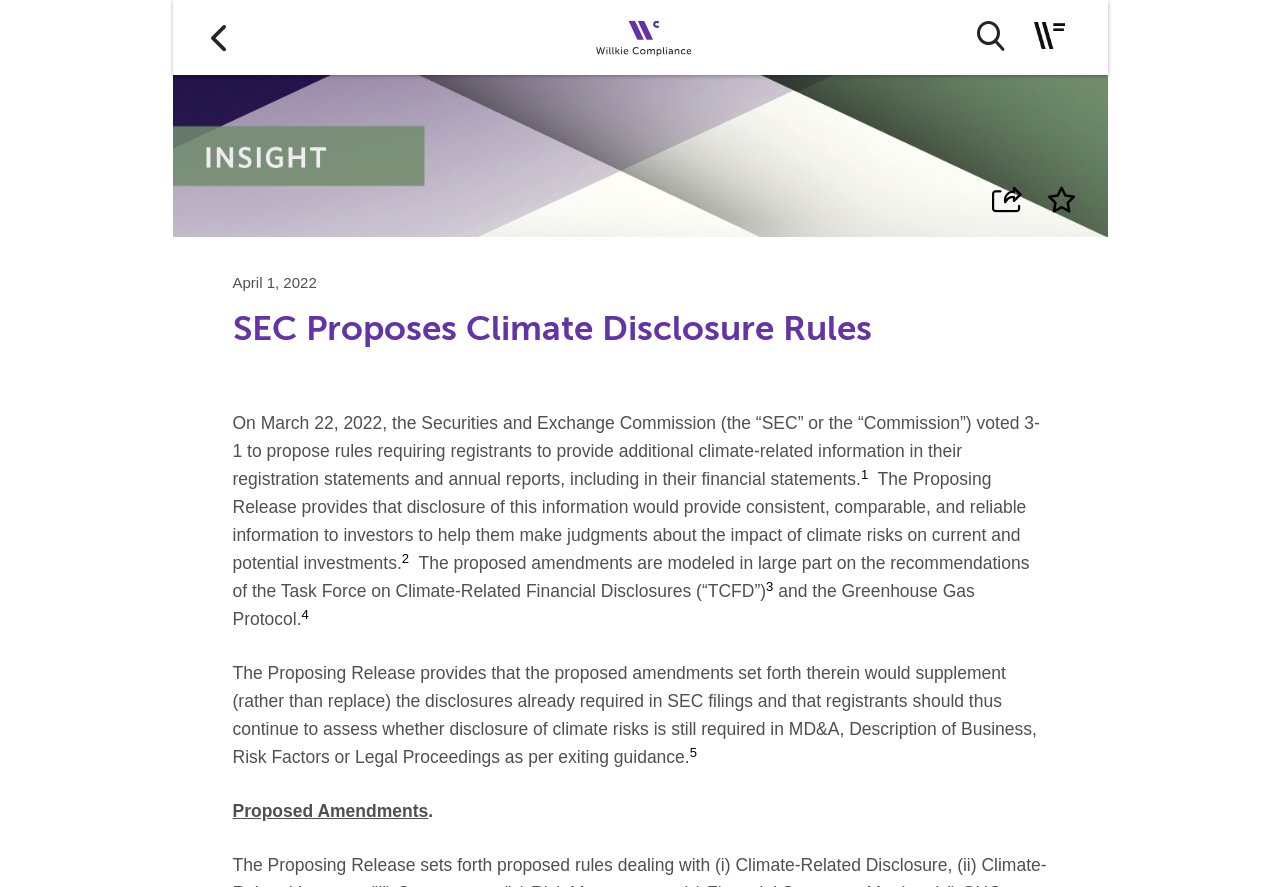What is the purpose of the proposed amendments?
Answer the question with a thorough and detailed explanation.

I inferred the purpose of the proposed amendments from the StaticText element with bounding box coordinates [0.182, 0.529, 0.802, 0.646], which states that the disclosure of climate-related information would provide consistent, comparable, and reliable information to investors to help them make judgments about the impact of climate risks on current and potential investments.